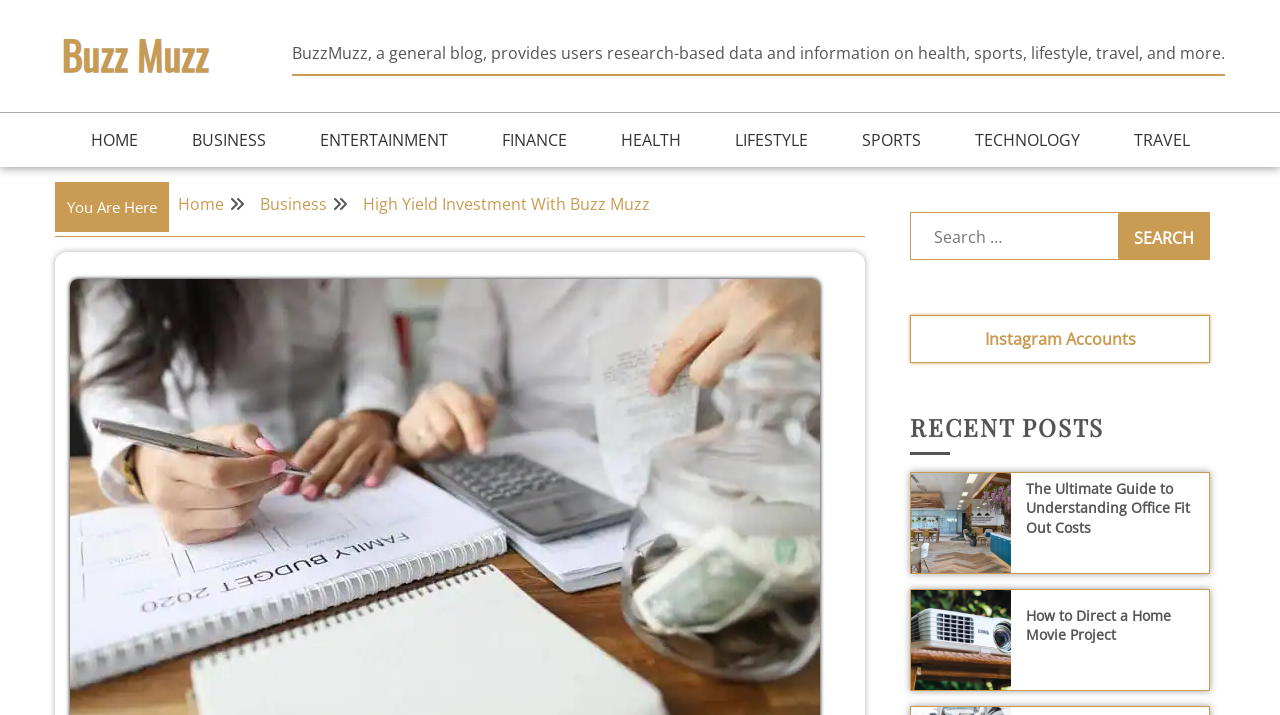What is the topic of the first recent post?
Please provide a comprehensive answer based on the details in the screenshot.

The topic of the first recent post can be found in the link element 'Office Fit' which is located in the recent post section. The image associated with the post also has the same title, 'Office Fit'.